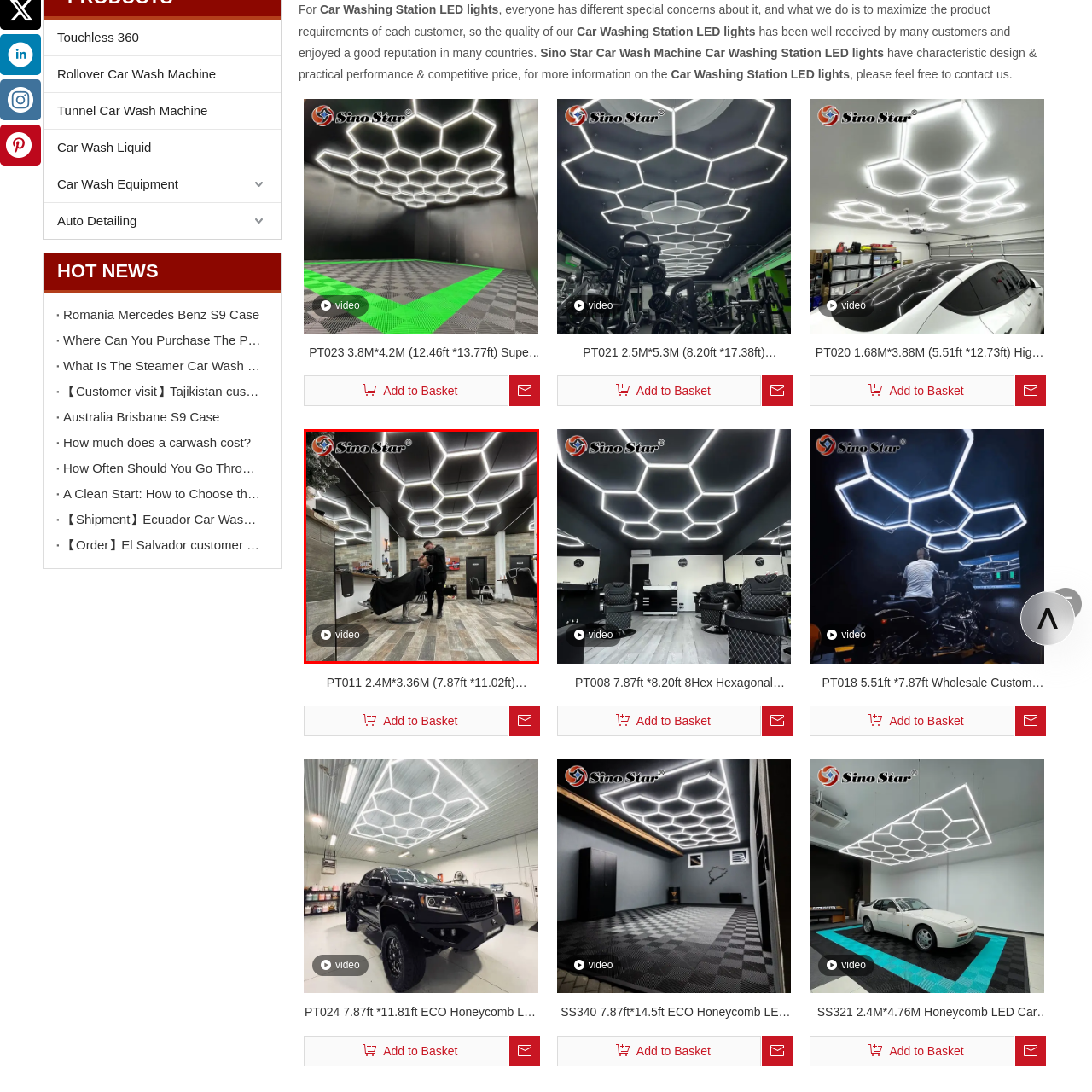Observe the image encased in the red box and deliver an in-depth response to the subsequent question by interpreting the details within the image:
What is the client wearing?

According to the caption, the client is 'seated in a salon chair, draped with a black cape', implying that the client is wearing a black cape.